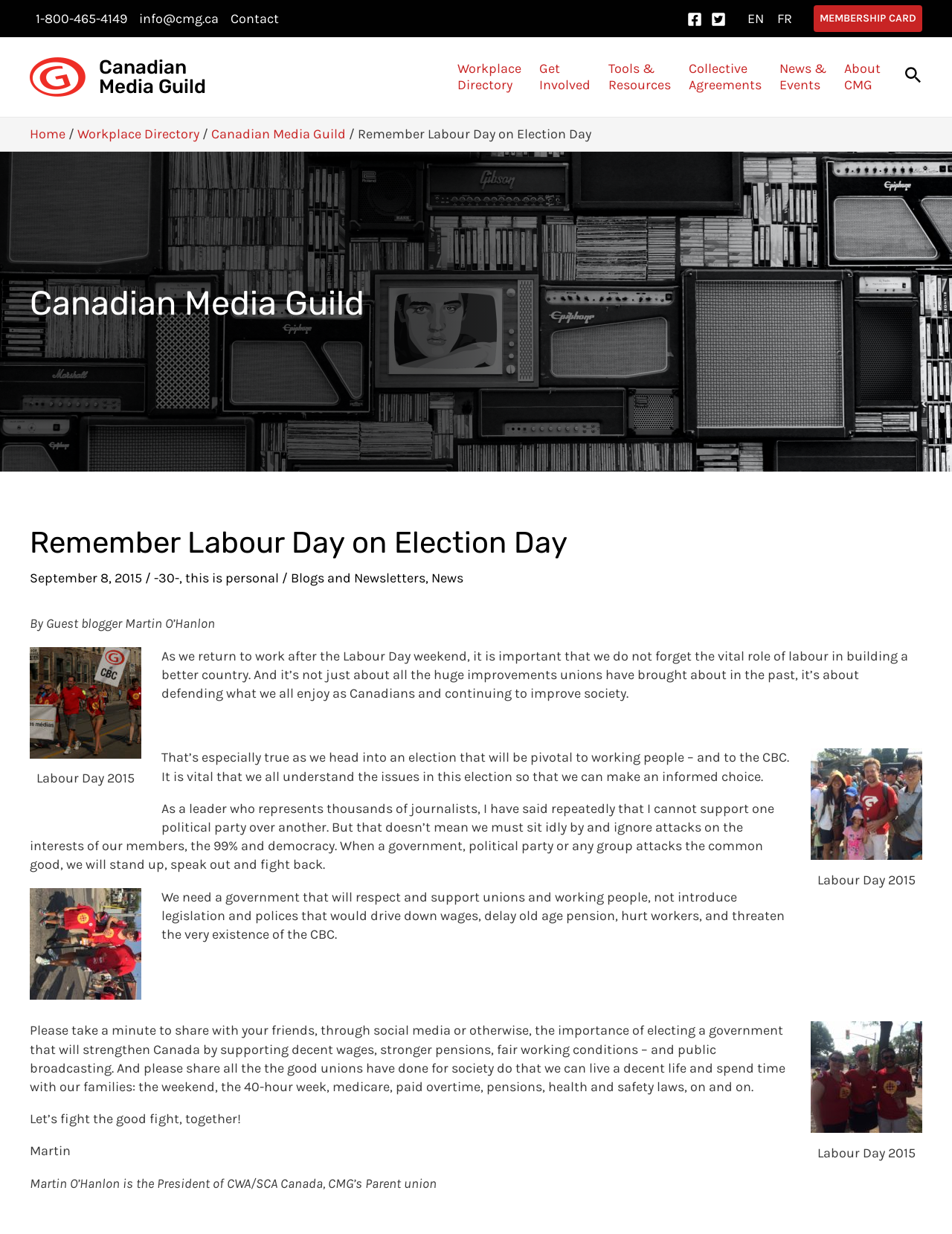Answer with a single word or phrase: 
What is the author's appeal to the readers?

Share importance of electing a supportive government